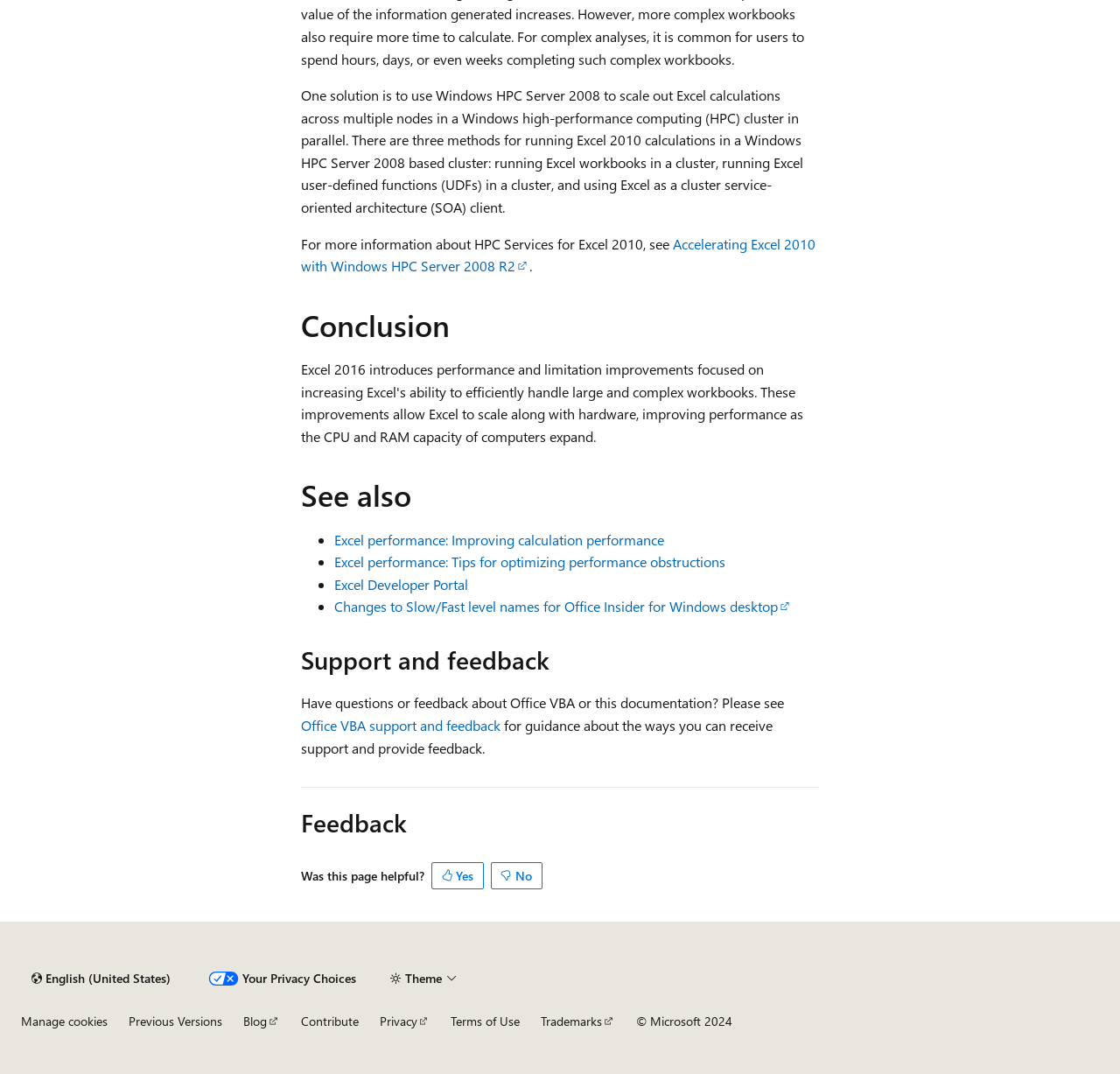Please specify the bounding box coordinates in the format (top-left x, top-left y, bottom-right x, bottom-right y), with values ranging from 0 to 1. Identify the bounding box for the UI component described as follows: Services

None